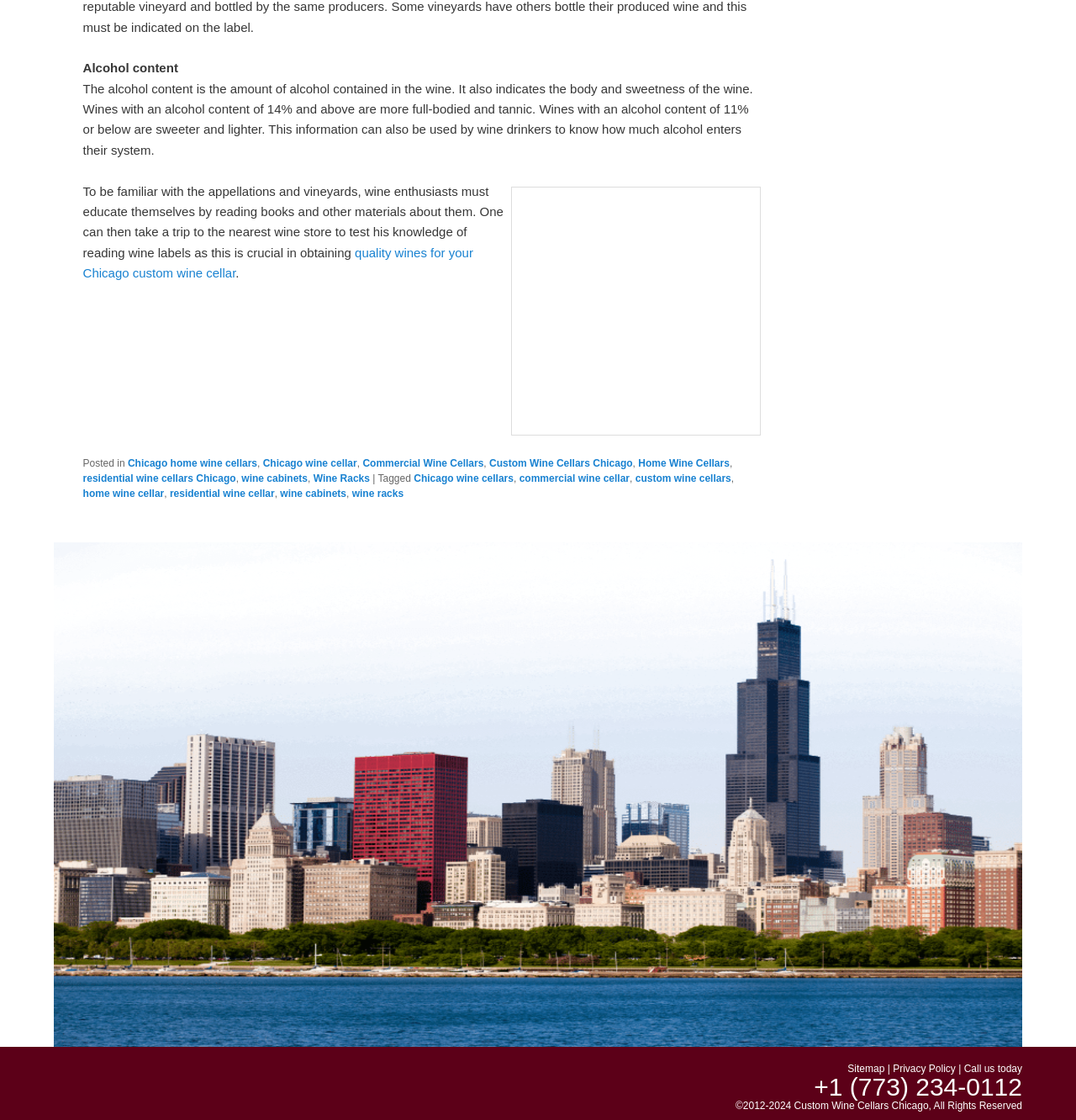Determine the bounding box coordinates of the element's region needed to click to follow the instruction: "Visit the page about Chicago home wine cellars". Provide these coordinates as four float numbers between 0 and 1, formatted as [left, top, right, bottom].

[0.119, 0.408, 0.239, 0.419]